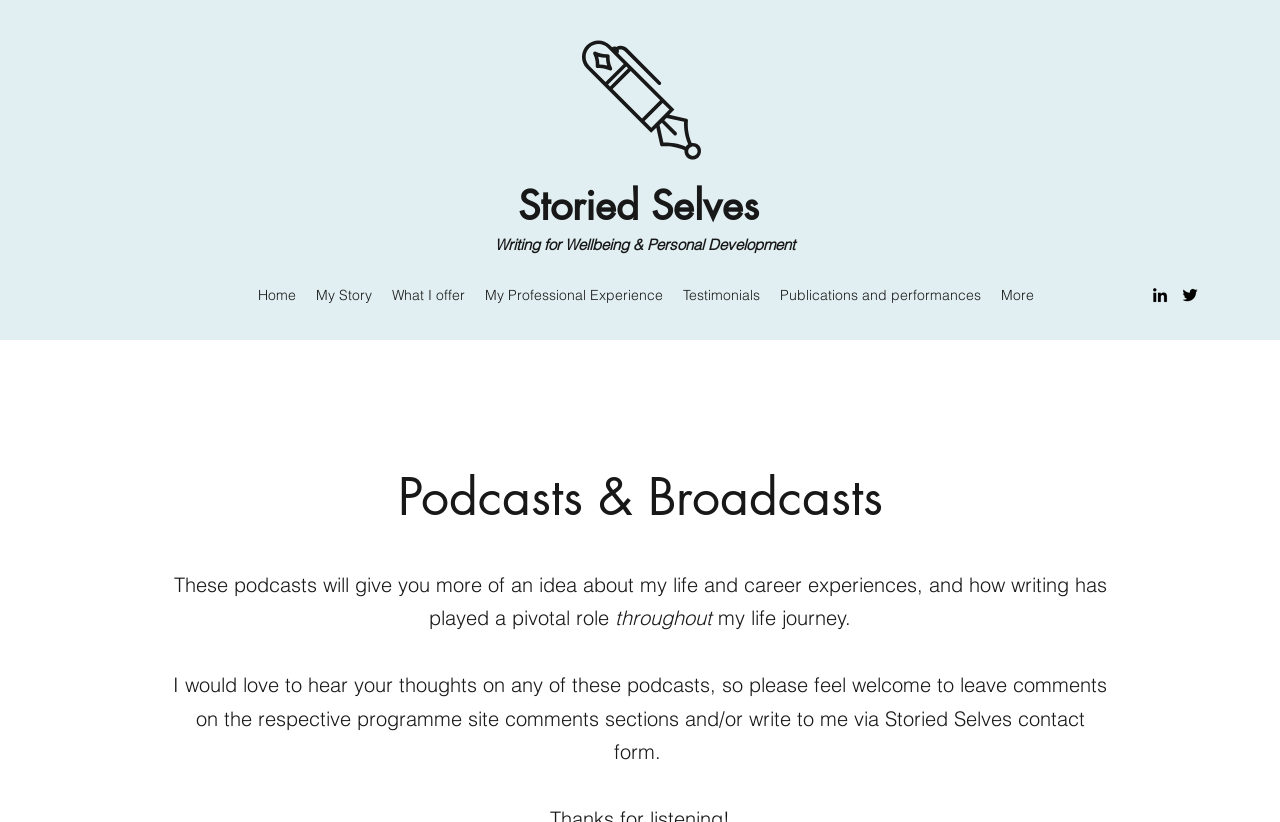Using the webpage screenshot, locate the HTML element that fits the following description and provide its bounding box: "Home".

[0.194, 0.341, 0.239, 0.377]